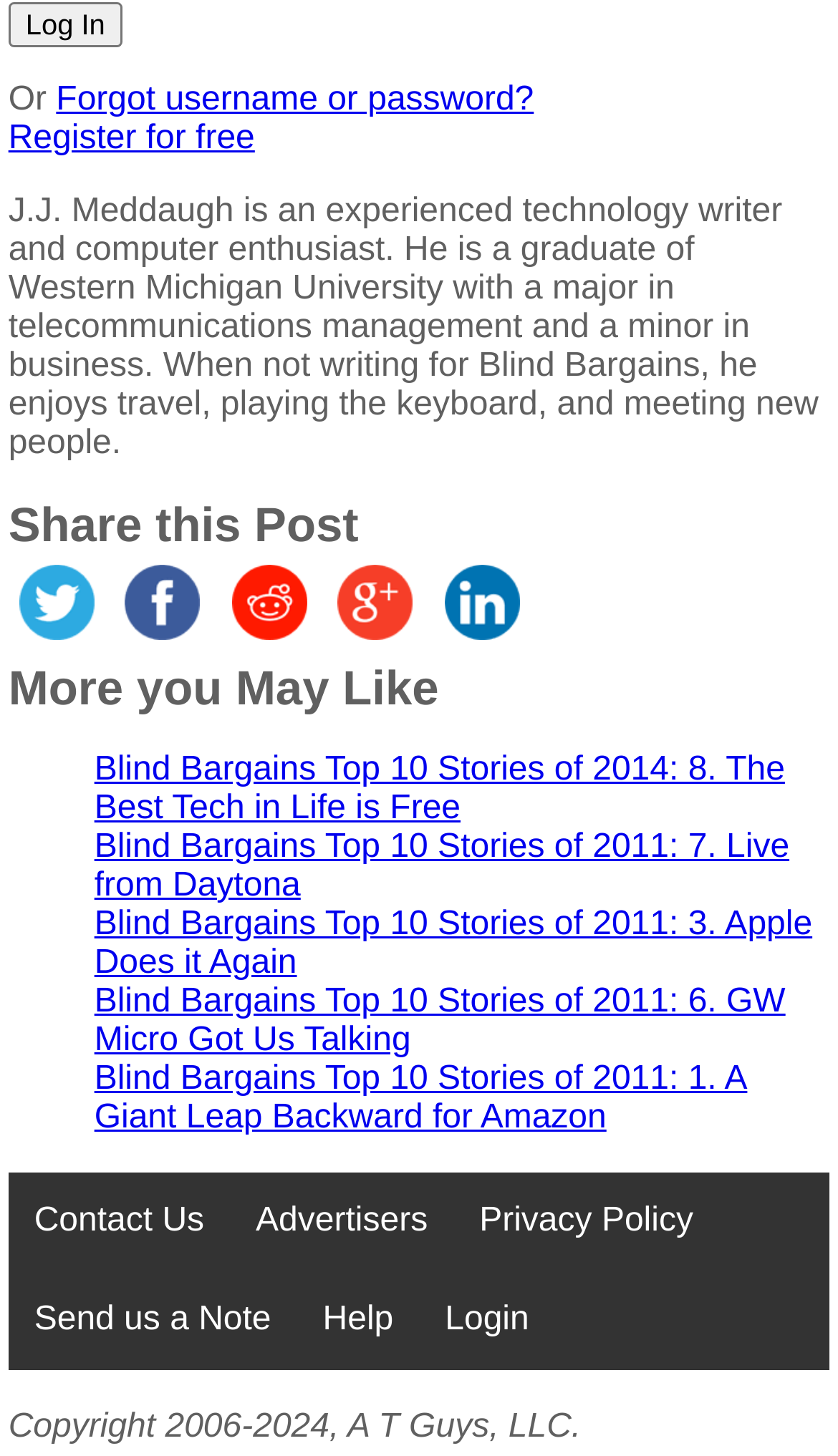Can you determine the bounding box coordinates of the area that needs to be clicked to fulfill the following instruction: "Contact us"?

[0.01, 0.805, 0.274, 0.873]